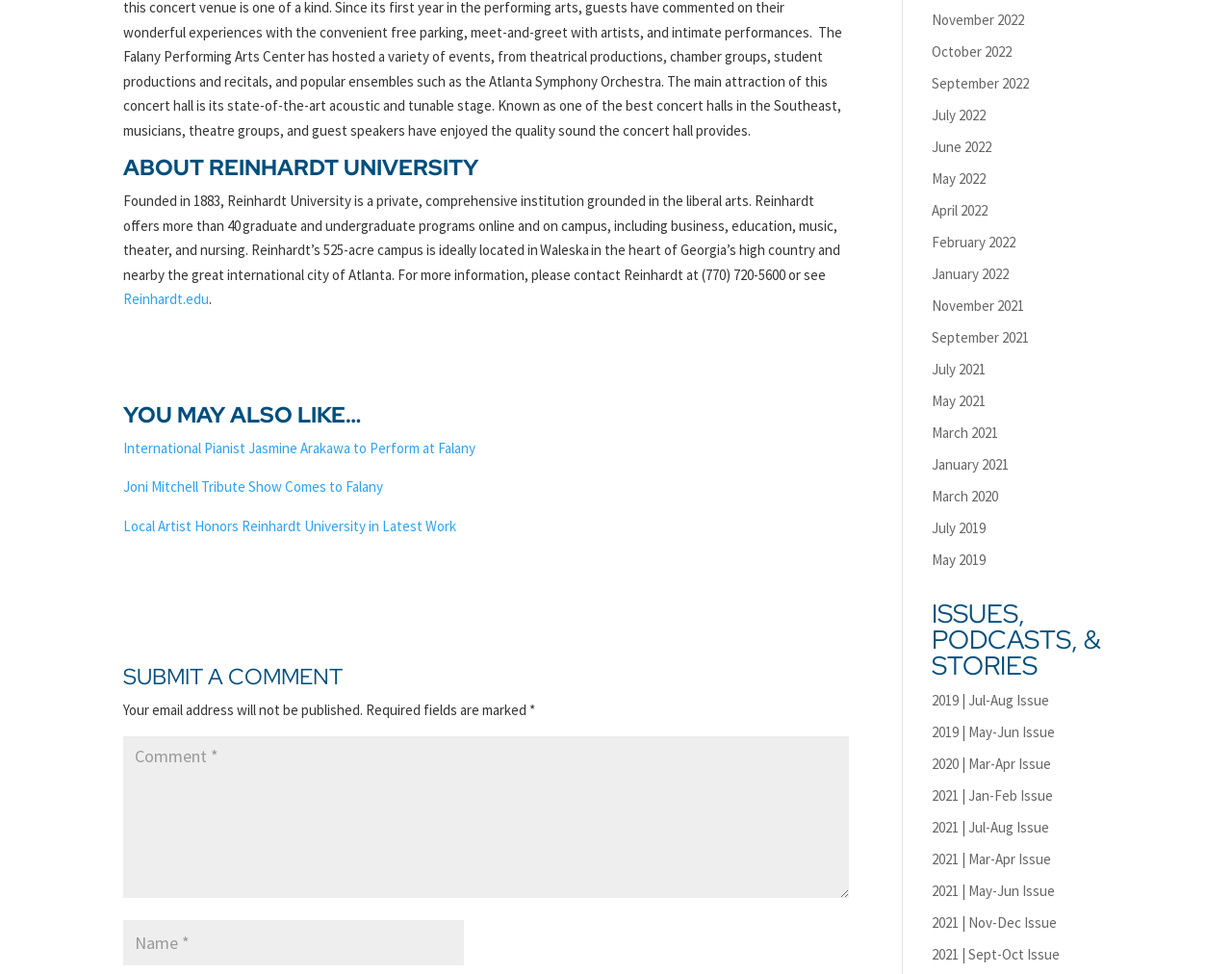Please identify the bounding box coordinates of the element's region that should be clicked to execute the following instruction: "Click the 'November 2022' link". The bounding box coordinates must be four float numbers between 0 and 1, i.e., [left, top, right, bottom].

[0.756, 0.01, 0.831, 0.029]